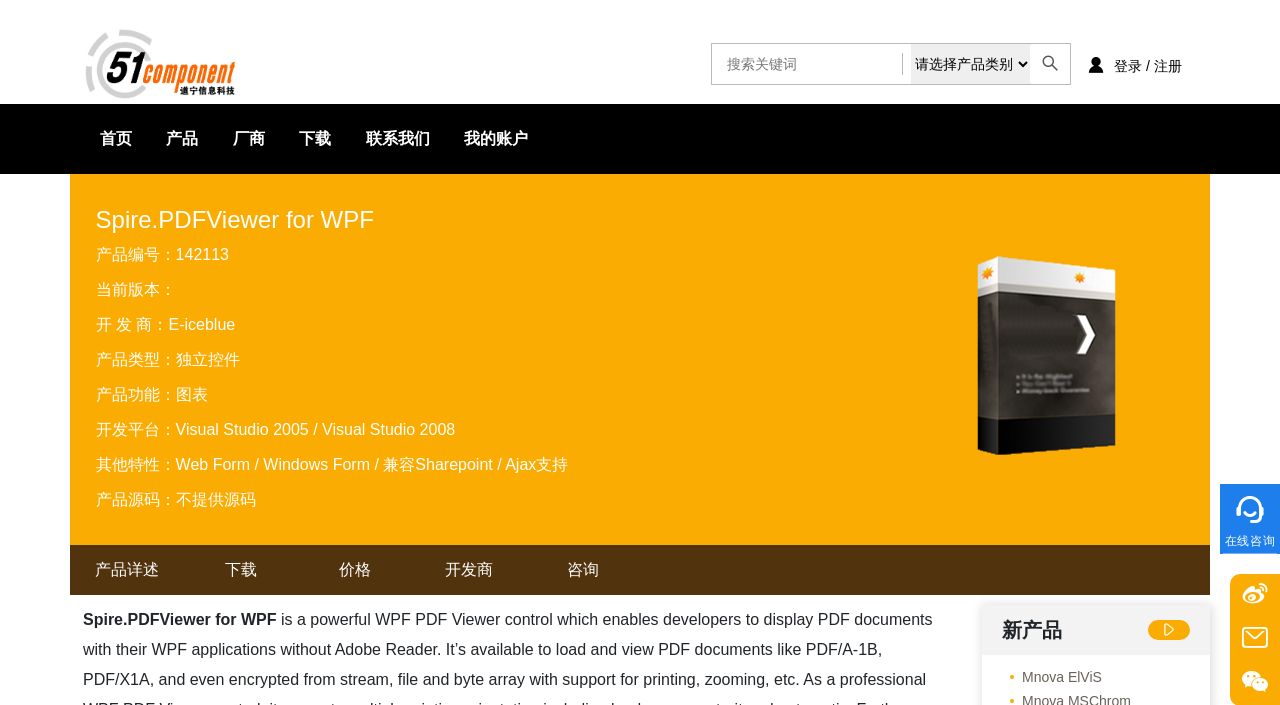Please provide a comprehensive answer to the question below using the information from the image: What is the type of the product?

I looked at the static text elements on the webpage and found the element with ID 166 that says '产品类型：' (which means 'Product type:' in English). The next static text element with ID 168 says '独立控件', which is likely to be the product type.